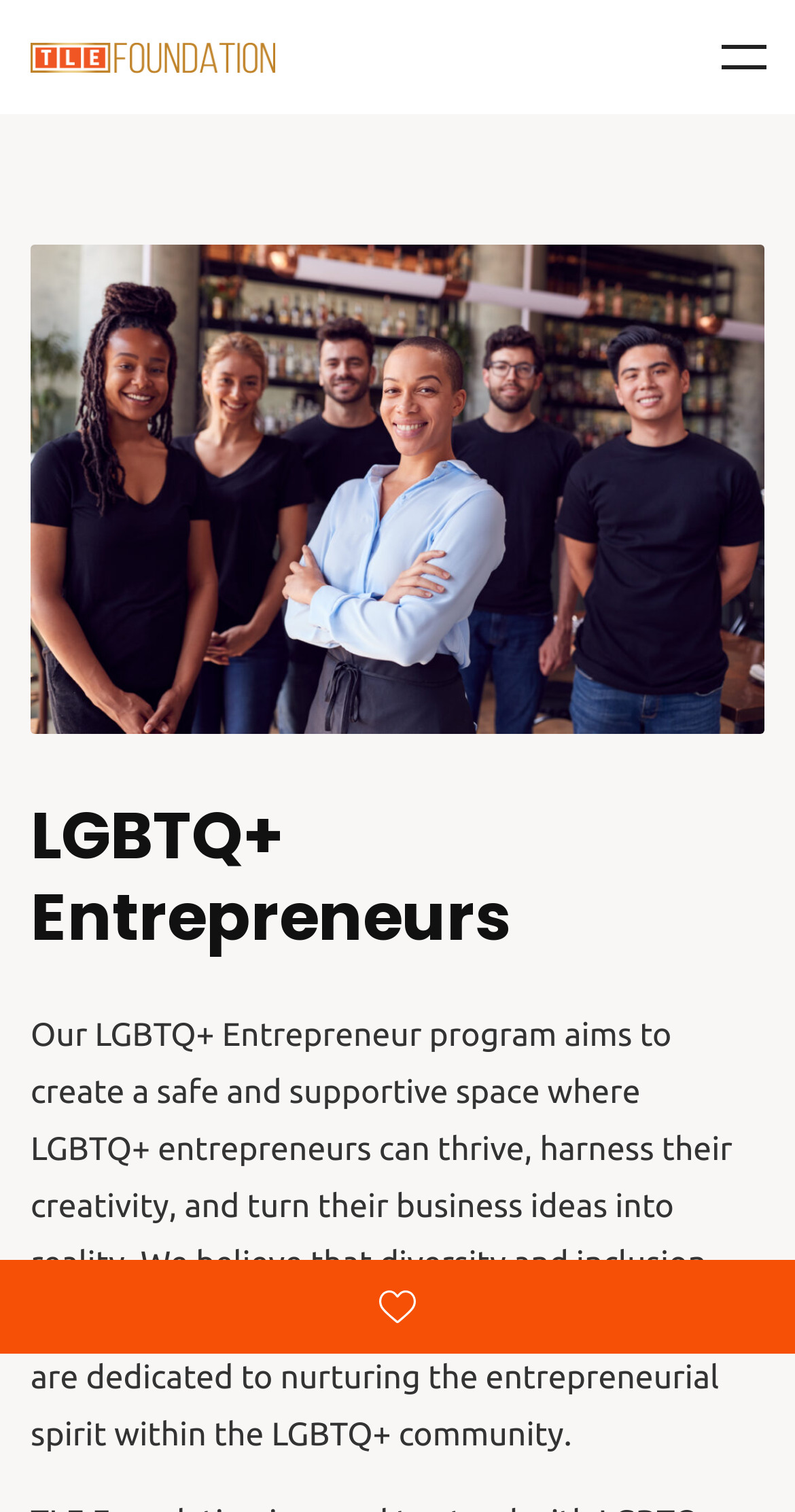Based on the element description DONATE, identify the bounding box coordinates for the UI element. The coordinates should be in the format (top-left x, top-left y, bottom-right x, bottom-right y) and within the 0 to 1 range.

[0.0, 0.833, 1.0, 0.895]